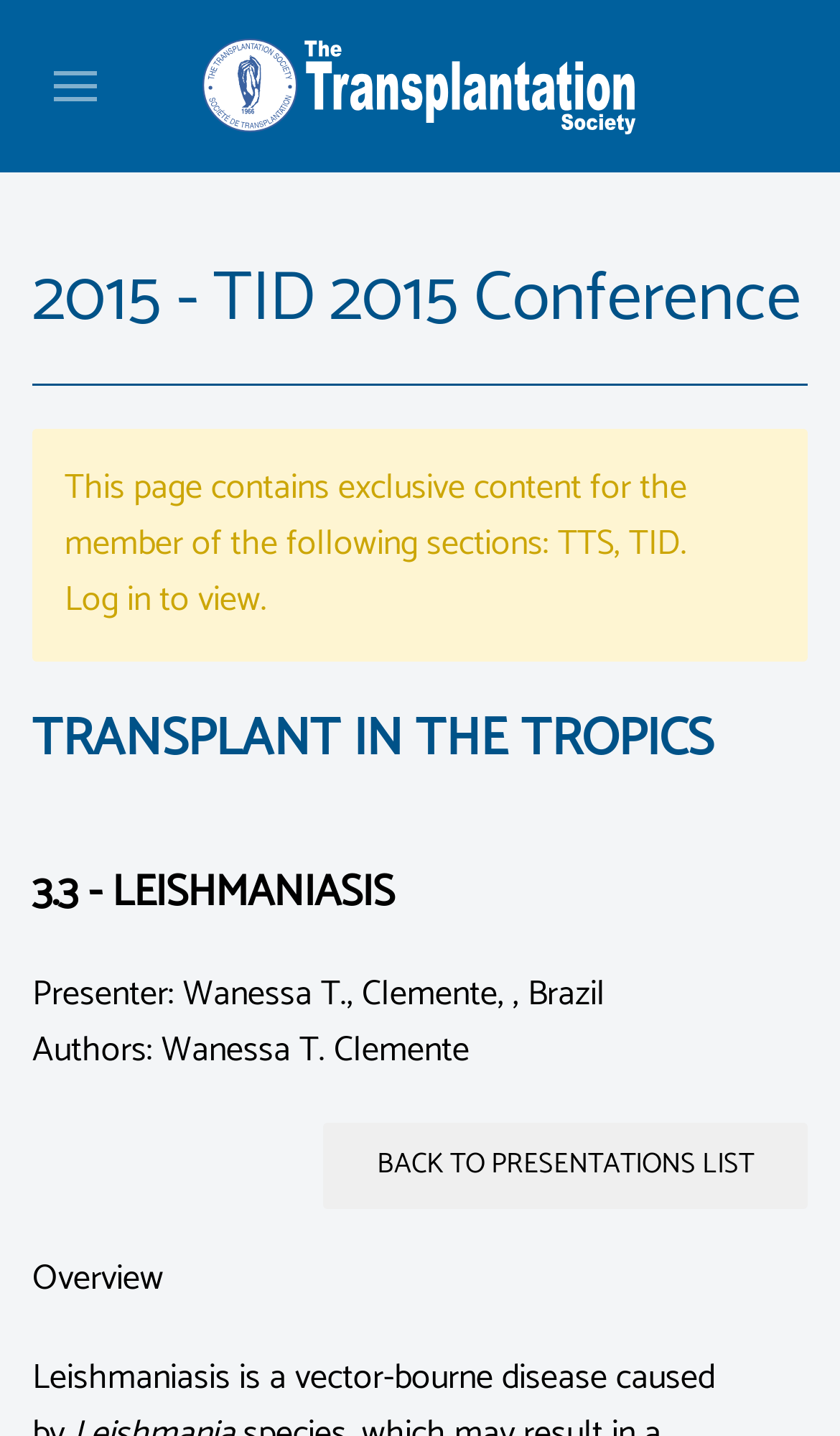What is the button at the bottom of the page for?
Answer with a single word or short phrase according to what you see in the image.

Back to presentations list